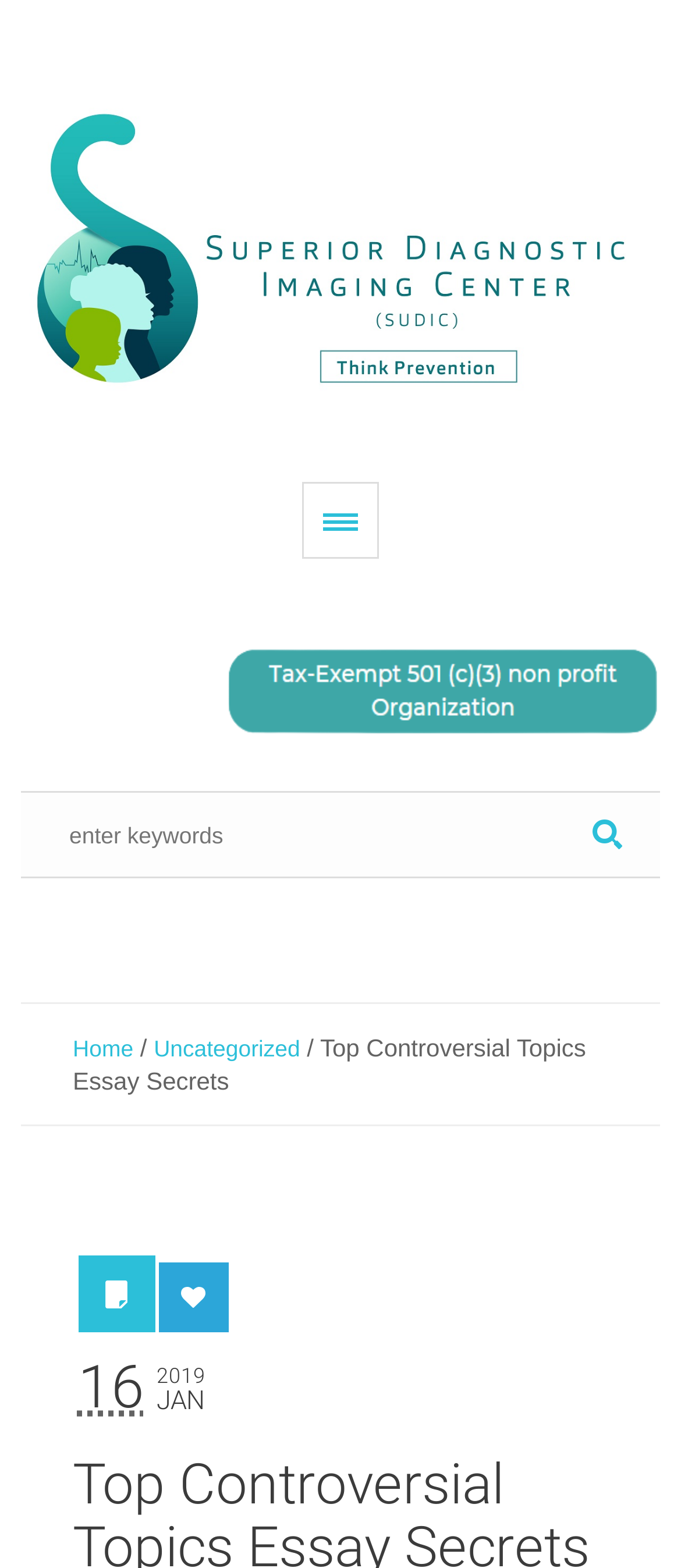What is the date of the article?
Using the details shown in the screenshot, provide a comprehensive answer to the question.

I found the answer by looking at the abbreviation element 'January 16, 2019' which is a part of the article's metadata.